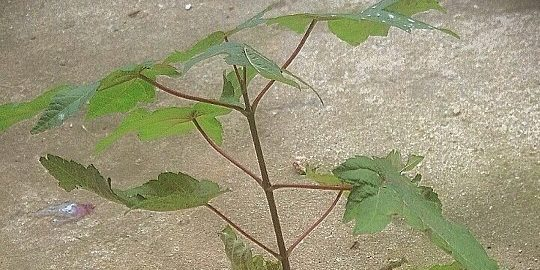Detail every aspect of the image in your caption.

The image captures a young sapling, showcasing vibrant green leaves that radiate a sense of life and resilience. The sapling stands upright against a neutral background, illustrating the tenacity of nature as it breaks through the concrete surface. Each leaf is distinct, with jagged edges and a rich texture, indicating healthy growth. This scene symbolizes hope and opportunity, as growth occurs even in challenging environments, reminiscent of themes explored in the article titled "Opportunity – Between a Tree and a Hard Place."